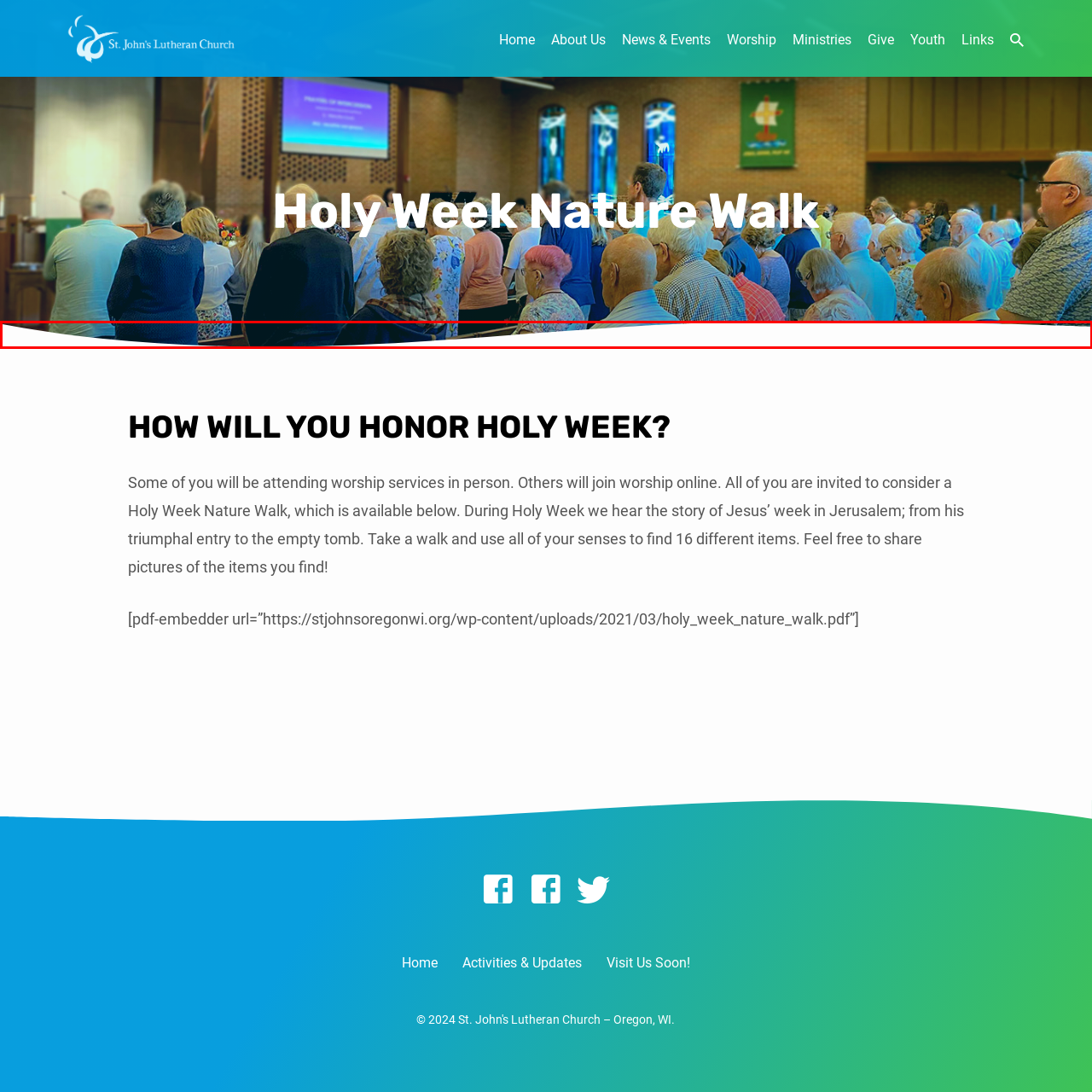Use the image within the highlighted red box to answer the following question with a single word or phrase:
What is the purpose of the design?

To encourage reflection on nature